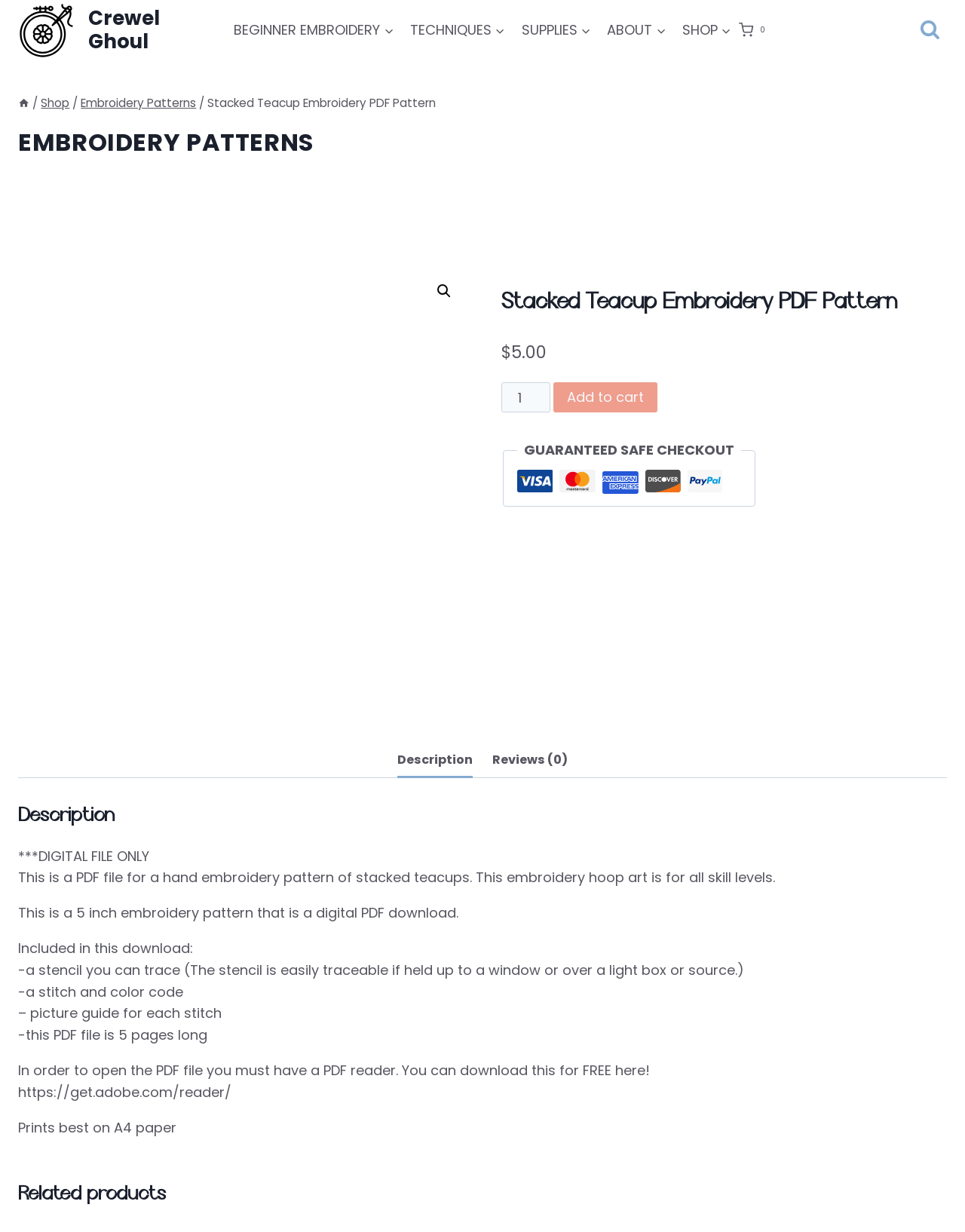Please find the bounding box coordinates (top-left x, top-left y, bottom-right x, bottom-right y) in the screenshot for the UI element described as follows: Scroll to top

[0.96, 0.752, 0.977, 0.765]